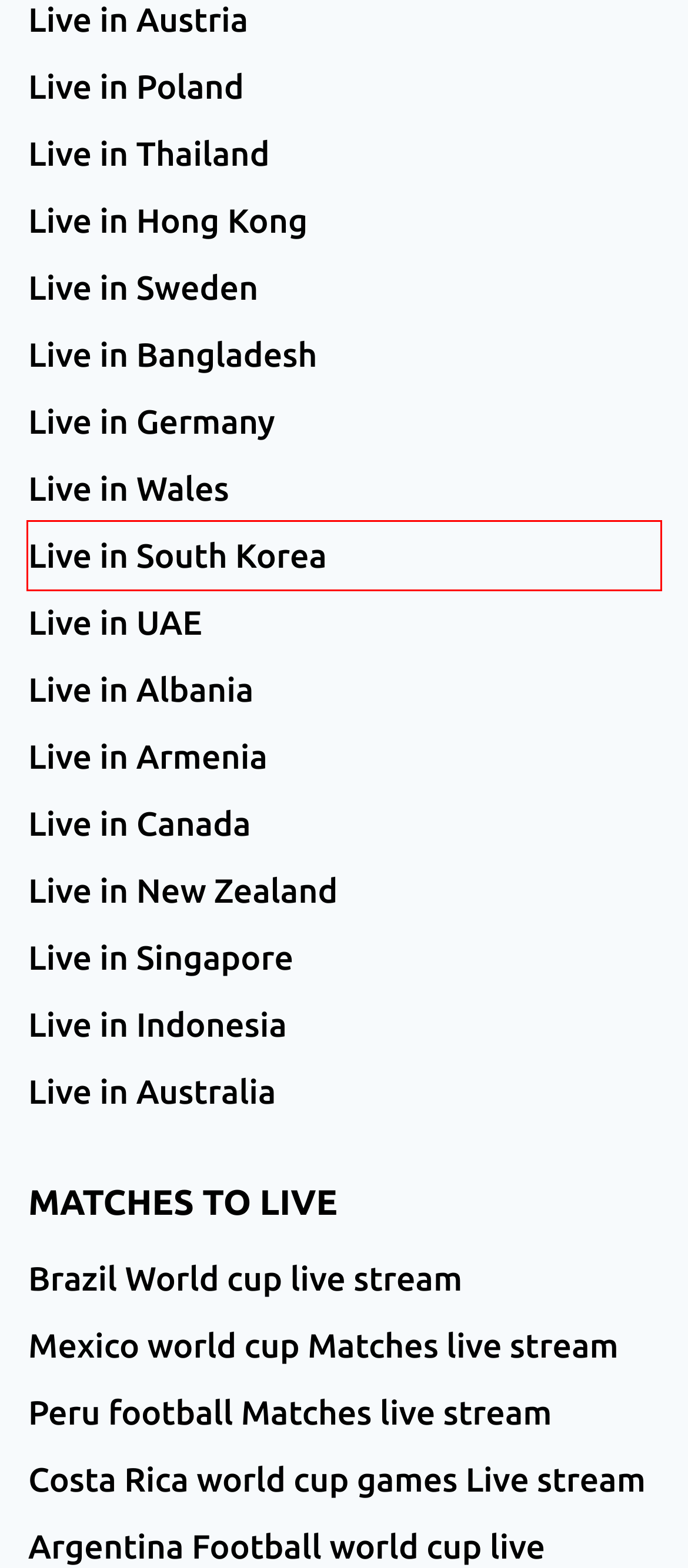You are given a screenshot of a webpage with a red rectangle bounding box around a UI element. Select the webpage description that best matches the new webpage after clicking the element in the bounding box. Here are the candidates:
A. Mexico vs Poland 2022 FIFA World Cup Live Telecast, Stream, Prediction, TV channels info
B. Today FIFA Women's WC Brazil vs Jamaica Live Stream Best Options
C. Guide to Watch Women's World cup Live in Sweden on SVT & TV4
D. FIFA Women's World Cup live on KBS, MBC, SBS tv channel
E. Peru vs New Zealand Friendly Live Stream, Preview, Time to Kick off
F. Watch Fifa Women's world cup Live in Singapore Via Singtel & VPN
G. Emtek to stream Fifa Women's World cup 2023 Live in Indonesia
H. Fifa Women's World cup Live in Thailand on True Vision & Amarin TV

D